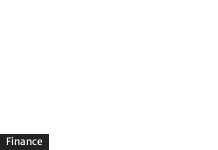Illustrate the scene in the image with a detailed description.

The image serves as a visual element associated with a finance-themed context, featuring the word "Finance" prominently displayed. This link likely connects to a broader discussion or collection of articles focused on various financial topics, enhancing the user’s navigation experience by providing quick access to related content. The strategic placement of this element indicates its importance in guiding users towards financial resources, insights, or tips relevant to their interests.